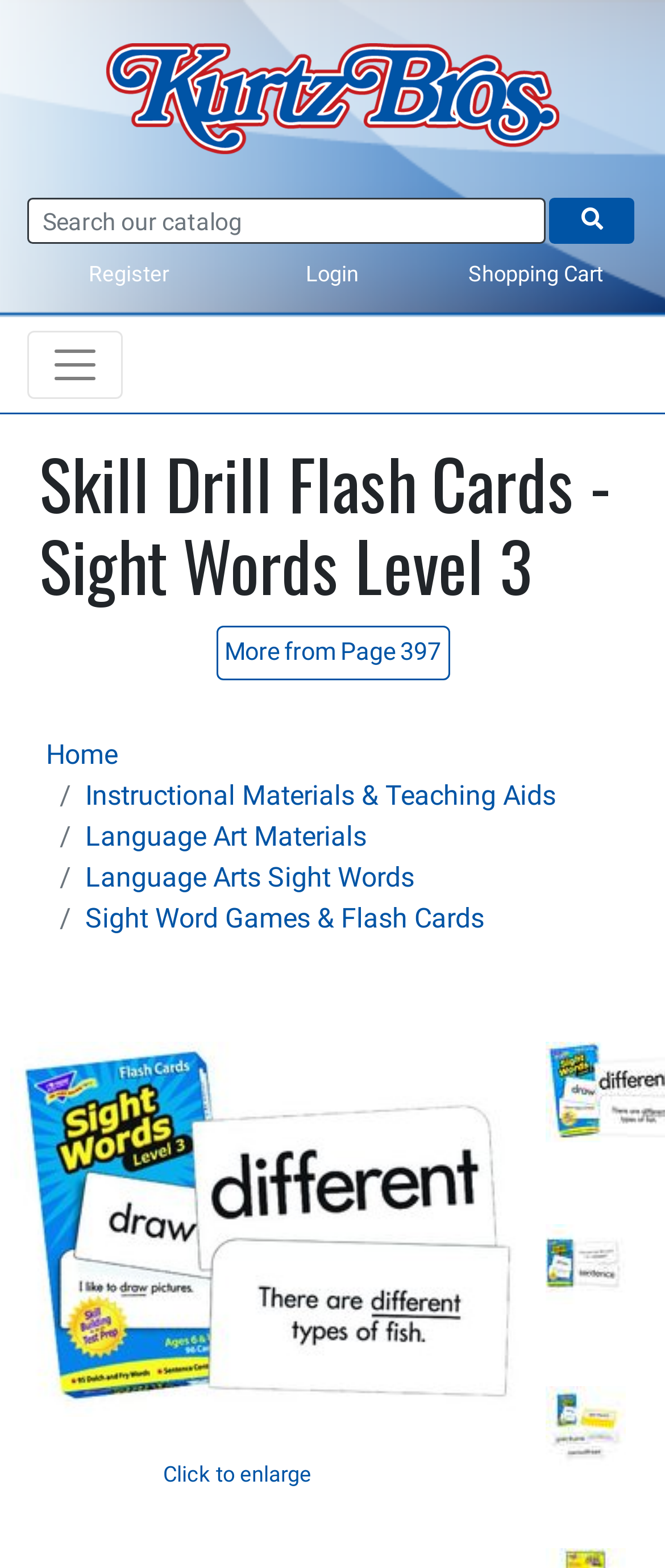Specify the bounding box coordinates of the region I need to click to perform the following instruction: "Go to the home page". The coordinates must be four float numbers in the range of 0 to 1, i.e., [left, top, right, bottom].

[0.069, 0.471, 0.177, 0.491]